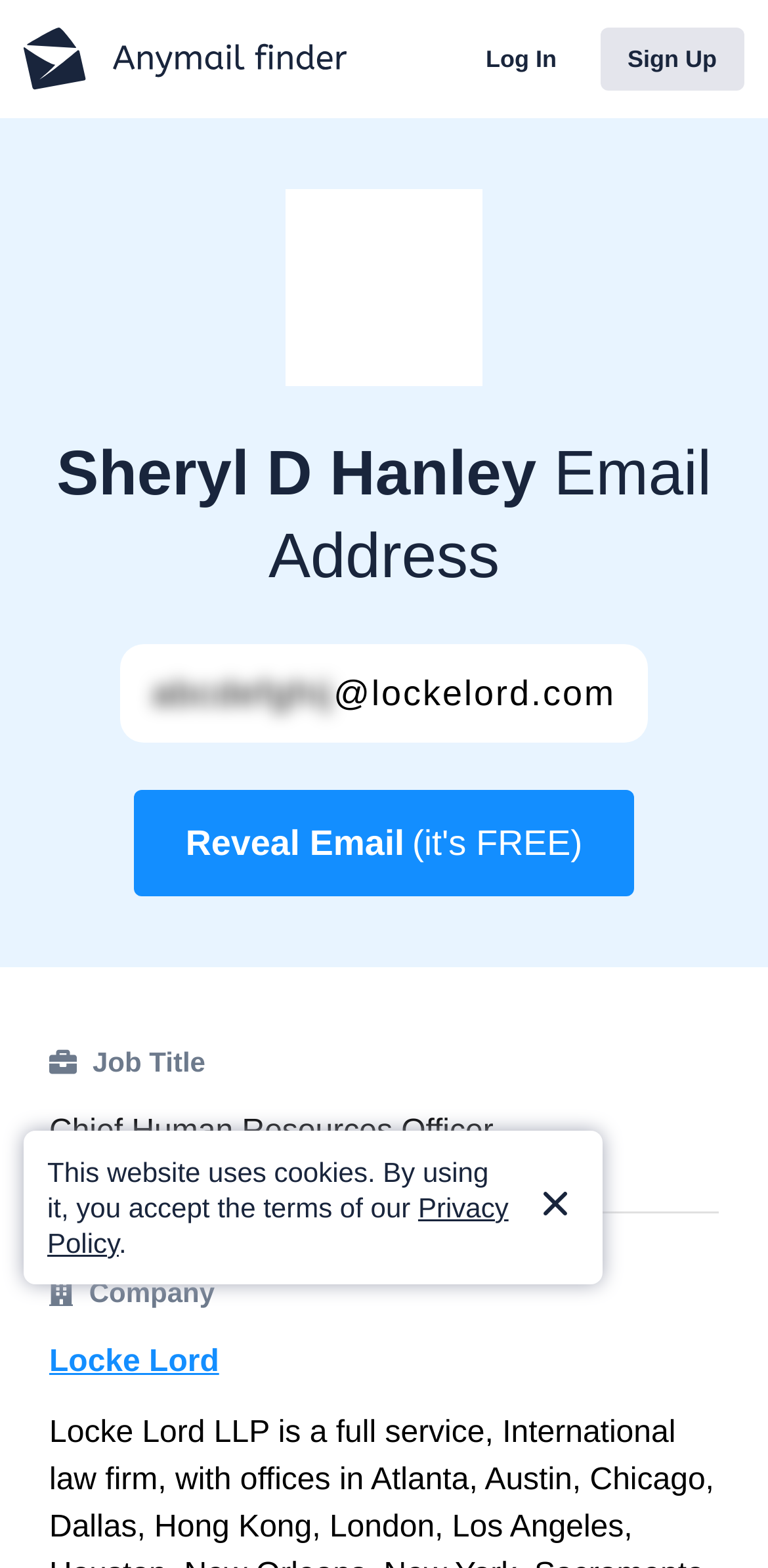Respond to the question below with a single word or phrase:
What is above the 'Job Title' static text?

Email address